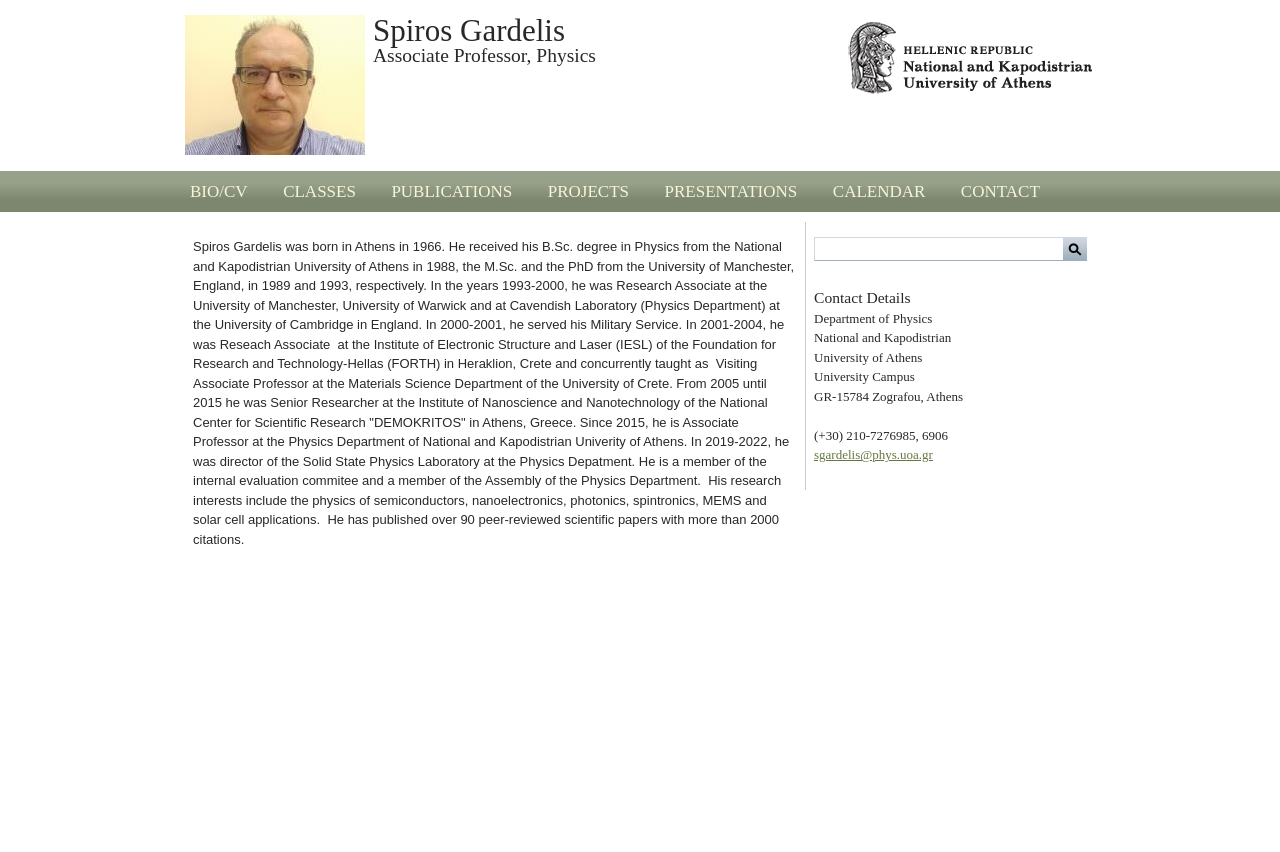Based on the provided description, "Newsletter-Garden Notes from Schnarr’s", find the bounding box of the corresponding UI element in the screenshot.

None